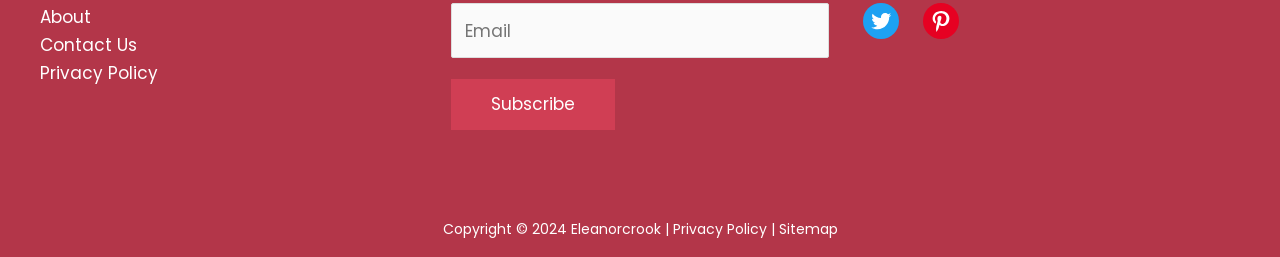Using the information in the image, give a detailed answer to the following question: What is the alternative contact field for?

The alternative contact field is an optional field in the contact form, allowing users to provide additional contact information if they choose to do so.